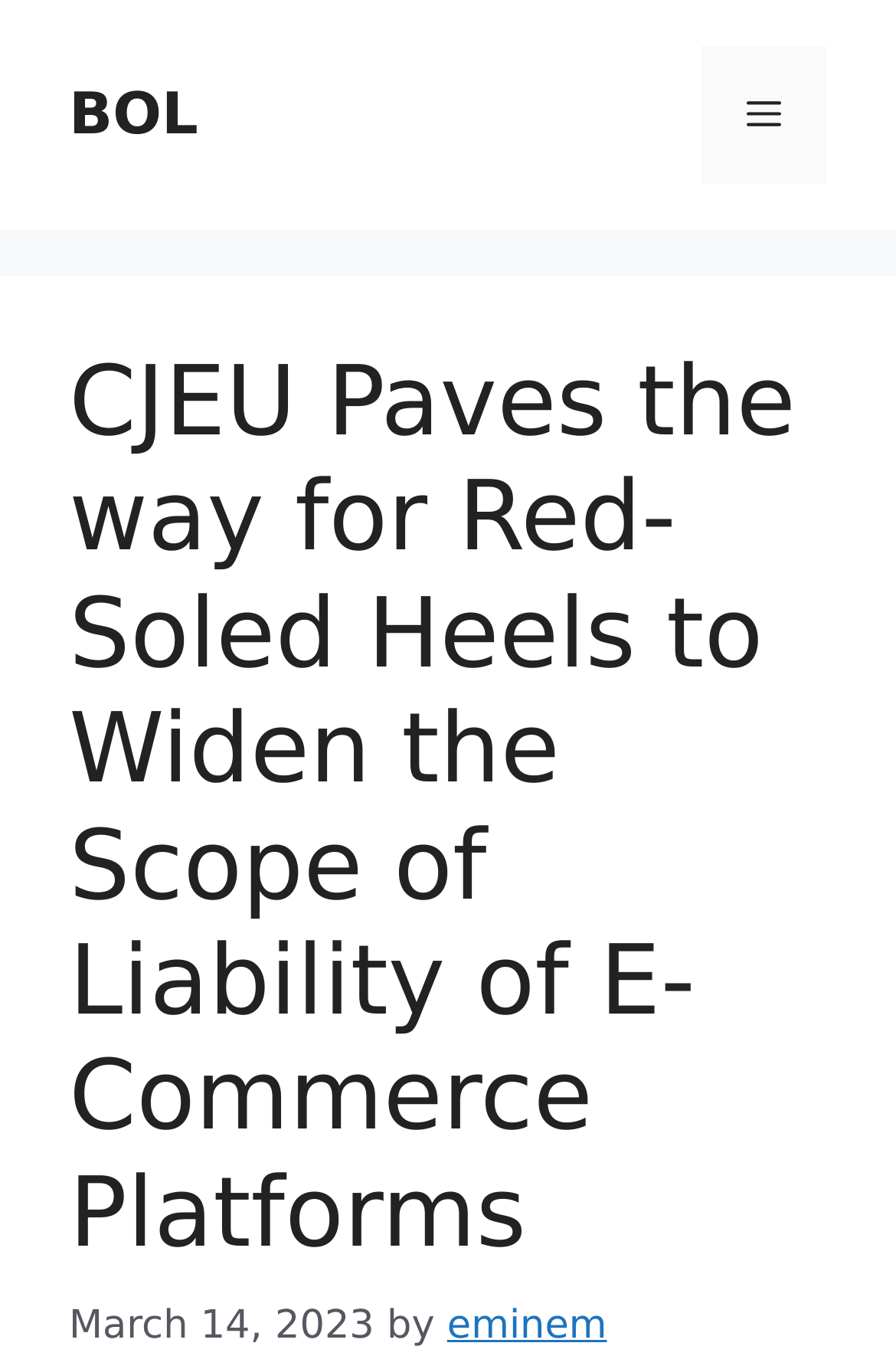Identify the bounding box coordinates for the UI element described as follows: "Menu". Ensure the coordinates are four float numbers between 0 and 1, formatted as [left, top, right, bottom].

[0.782, 0.034, 0.923, 0.136]